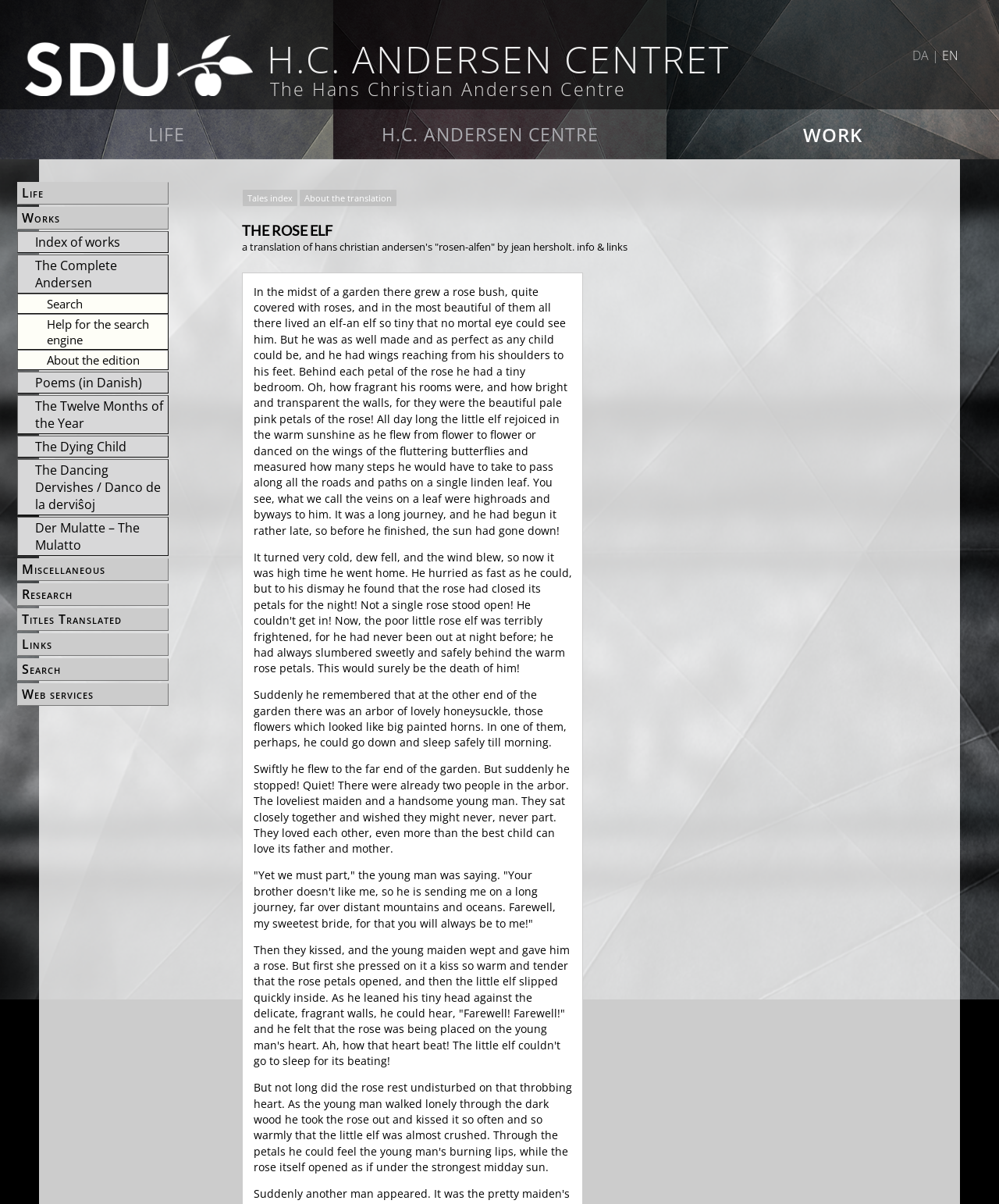Please find the bounding box coordinates of the element that needs to be clicked to perform the following instruction: "Visit the Hans Christian Andersen Centre". The bounding box coordinates should be four float numbers between 0 and 1, represented as [left, top, right, bottom].

[0.0, 0.0, 0.73, 0.083]